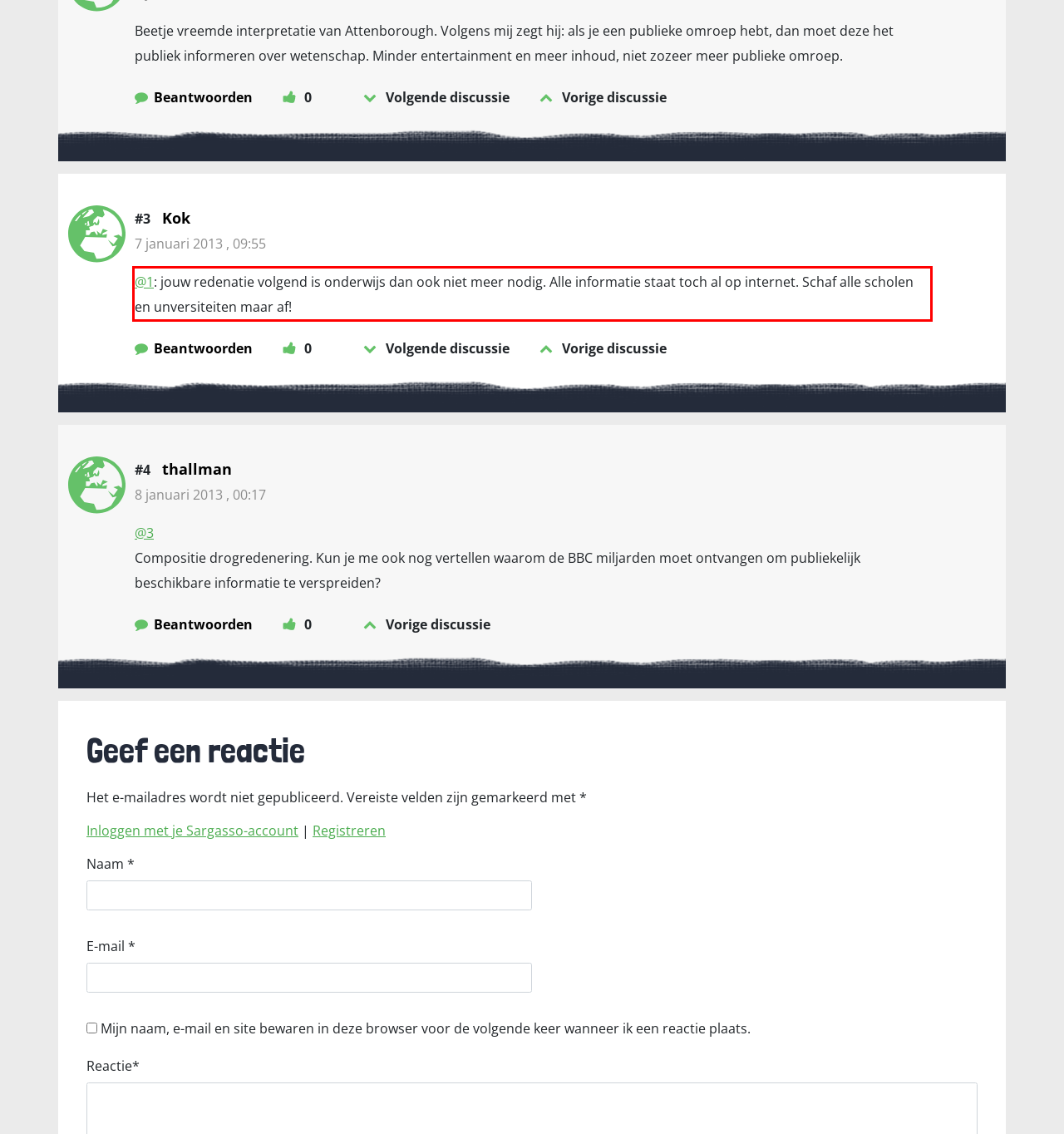Please use OCR to extract the text content from the red bounding box in the provided webpage screenshot.

@1: jouw redenatie volgend is onderwijs dan ook niet meer nodig. Alle informatie staat toch al op internet. Schaf alle scholen en unversiteiten maar af!